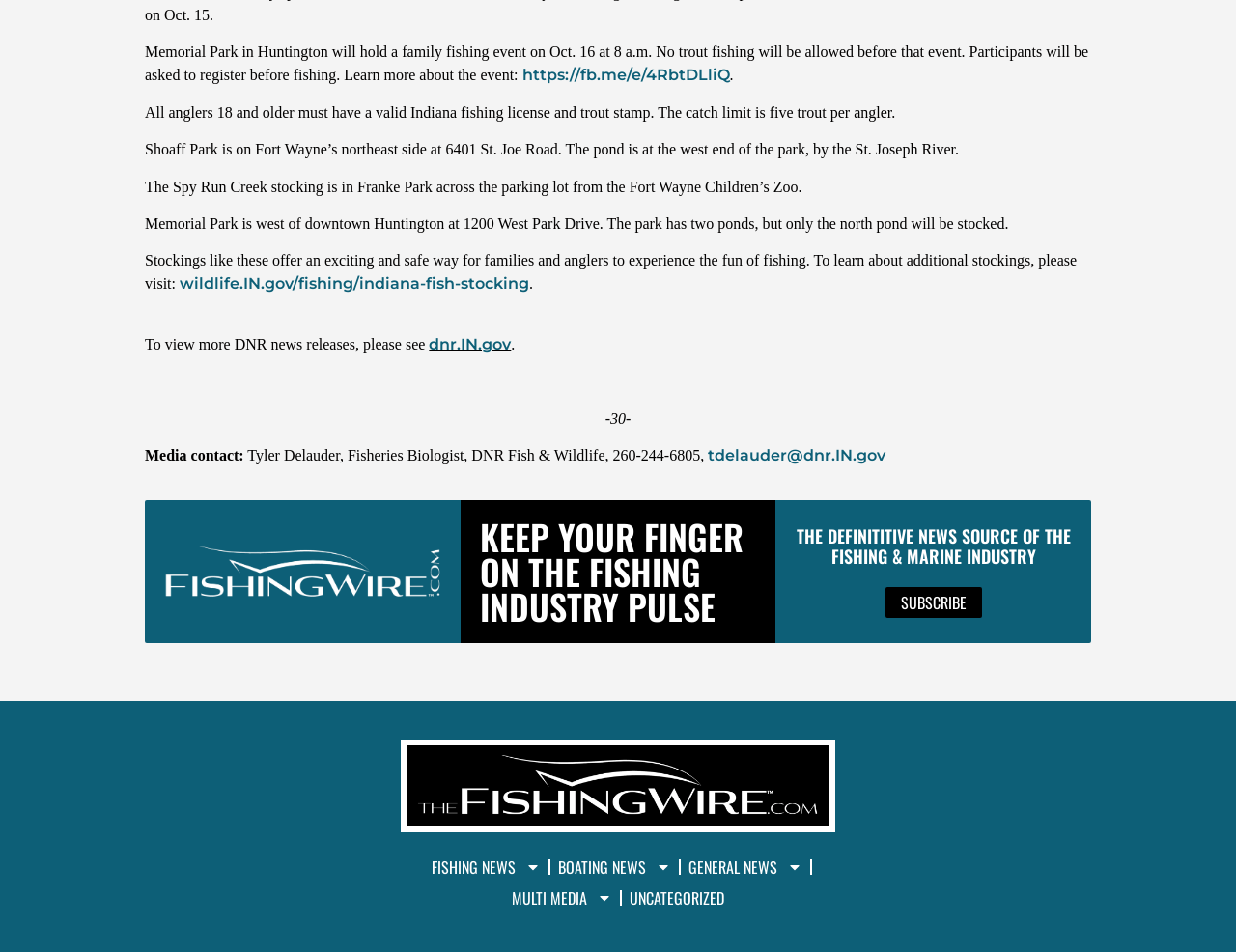Find the bounding box coordinates of the area that needs to be clicked in order to achieve the following instruction: "Learn more about the event". The coordinates should be specified as four float numbers between 0 and 1, i.e., [left, top, right, bottom].

[0.422, 0.069, 0.59, 0.089]